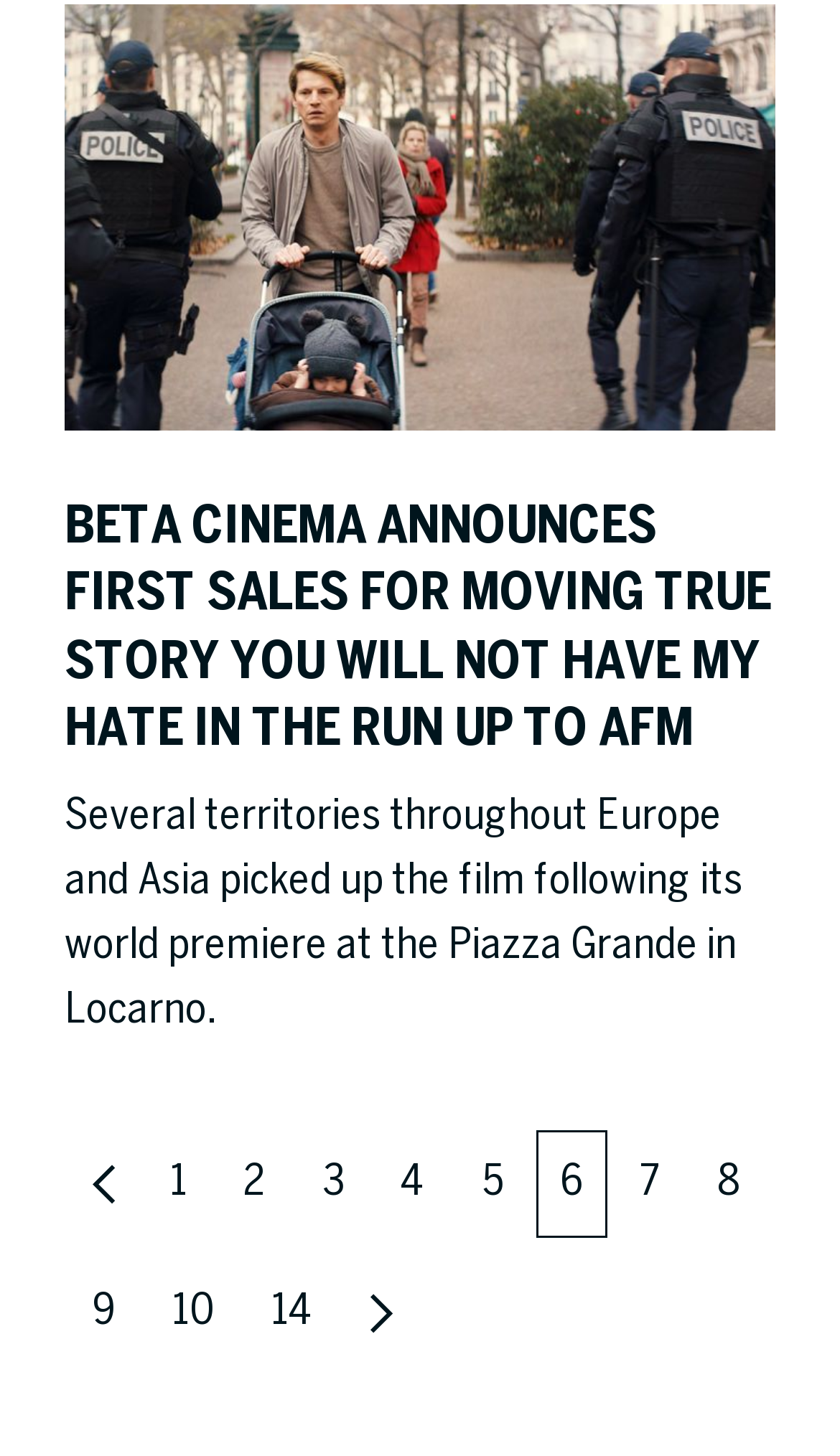What is the first link on the second row?
Based on the image, provide a one-word or brief-phrase response.

9